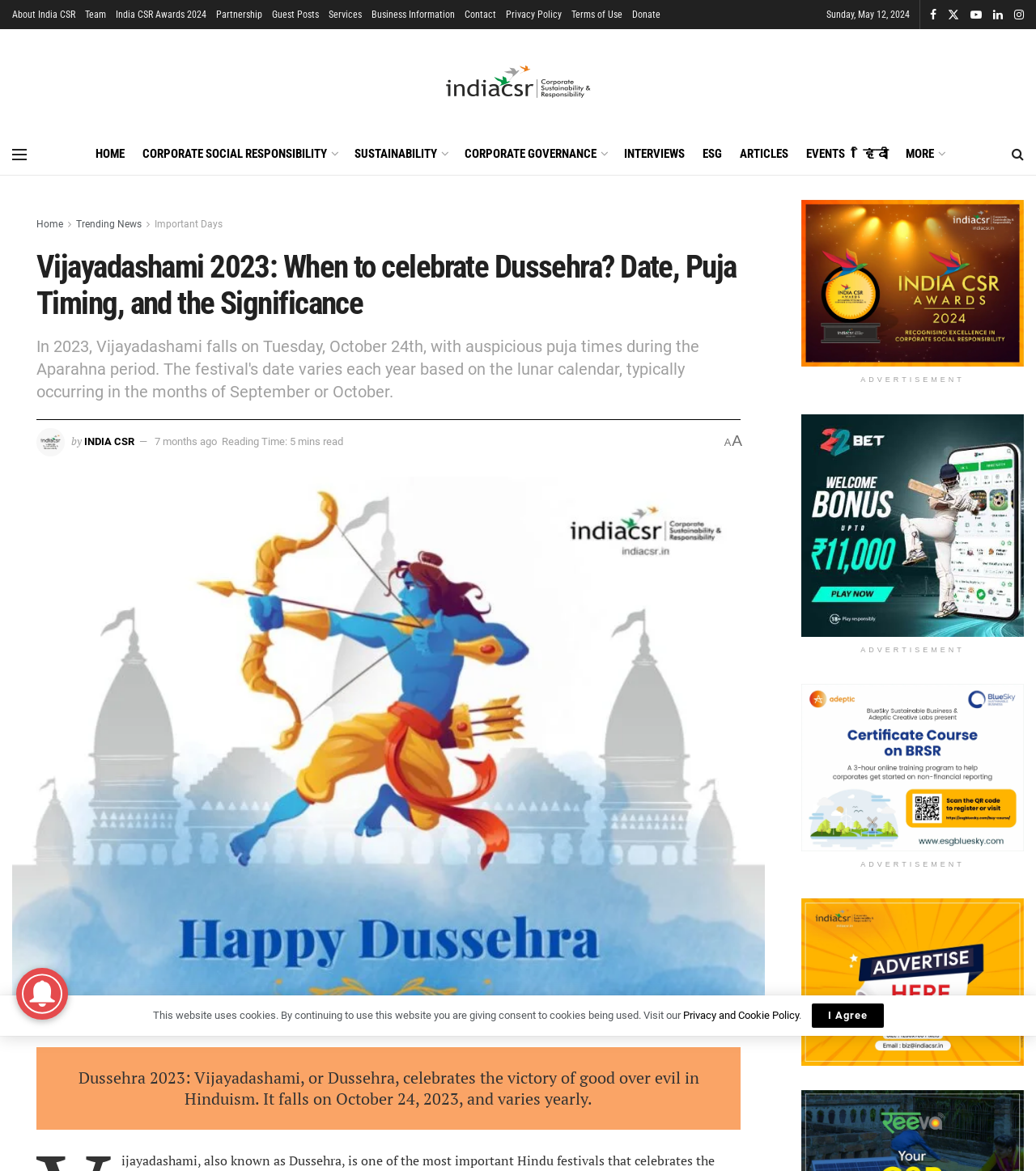What is the name of the website?
Can you offer a detailed and complete answer to this question?

The answer can be found in the link 'India CSR' which is located at the top of the webpage and also in the image 'India CSR'.